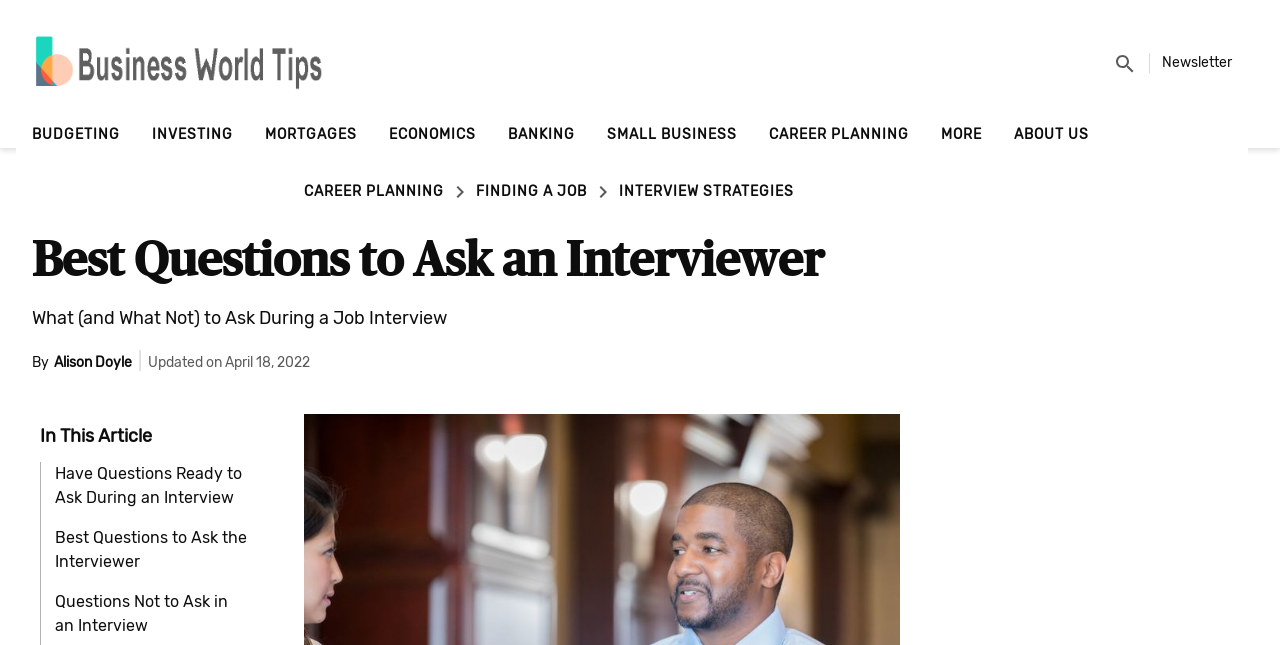What is the category of the link 'MORTGAGES'?
Answer briefly with a single word or phrase based on the image.

Business World Tips